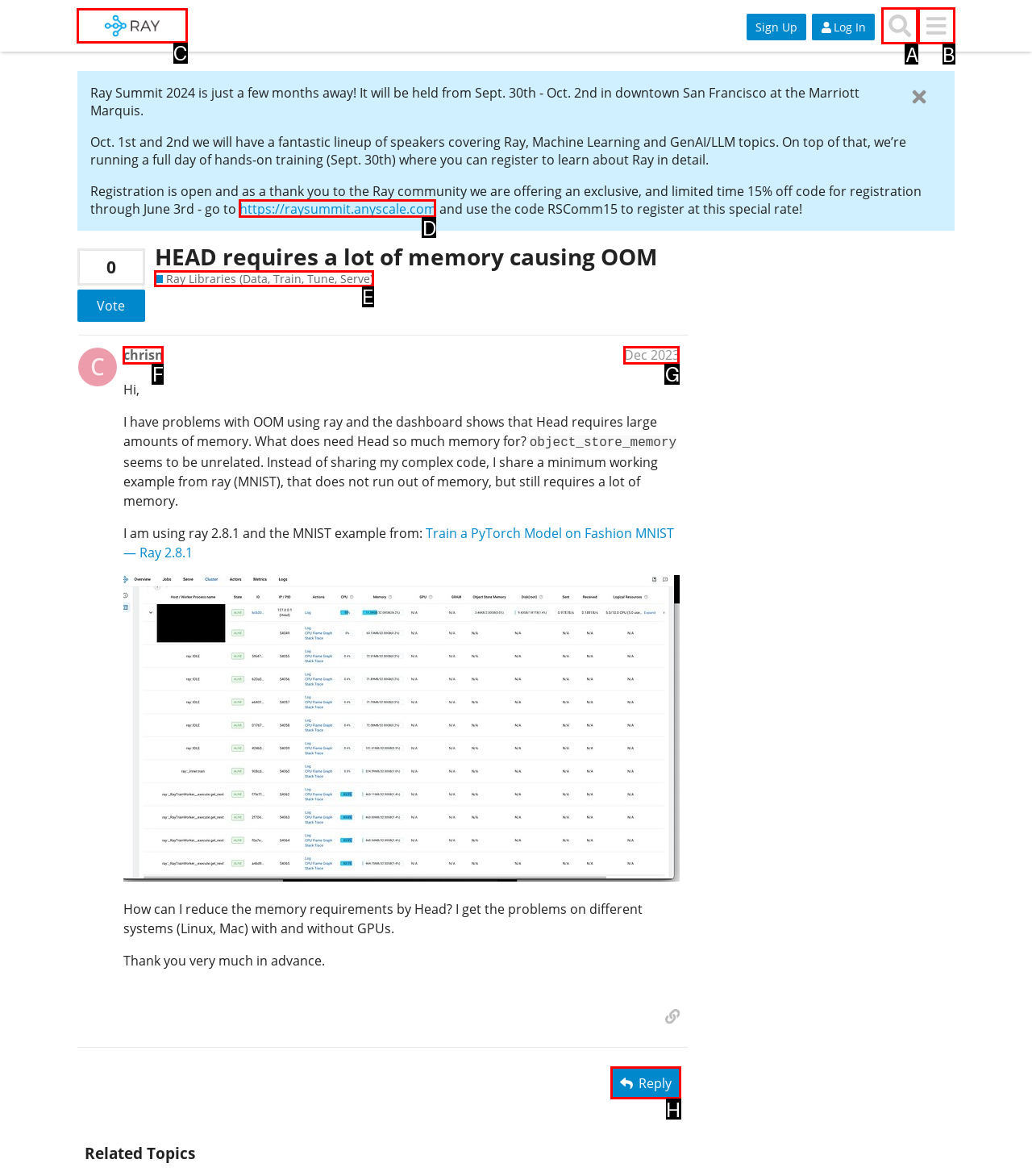Identify the option that corresponds to: Dec 2023
Respond with the corresponding letter from the choices provided.

G